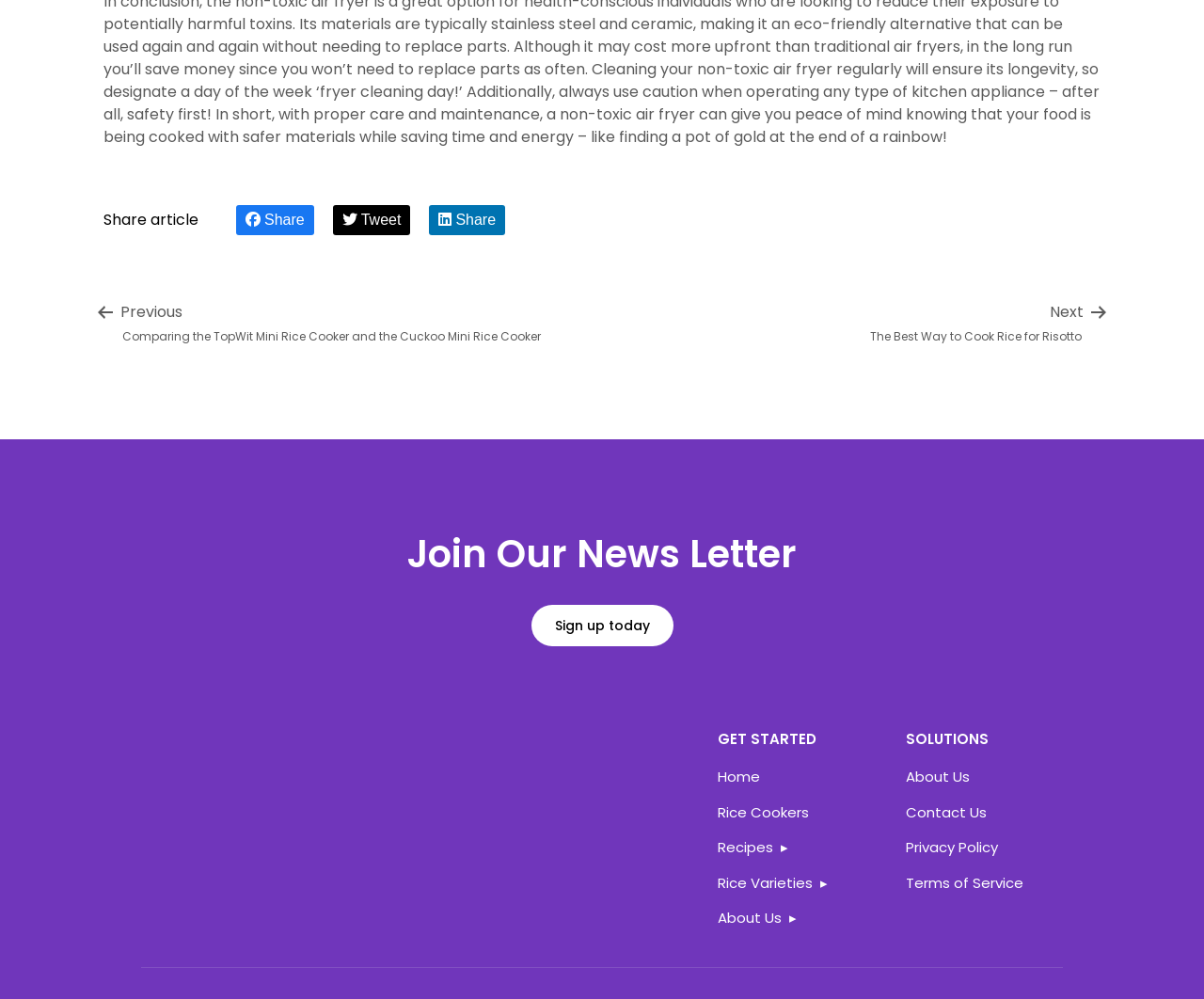What is the topic of the previous article?
Look at the image and construct a detailed response to the question.

The link 'Previous Comparing the TopWit Mini Rice Cooker and the Cuckoo Mini Rice Cooker' is located near the top of the webpage, suggesting that the previous article is about comparing different rice cookers.